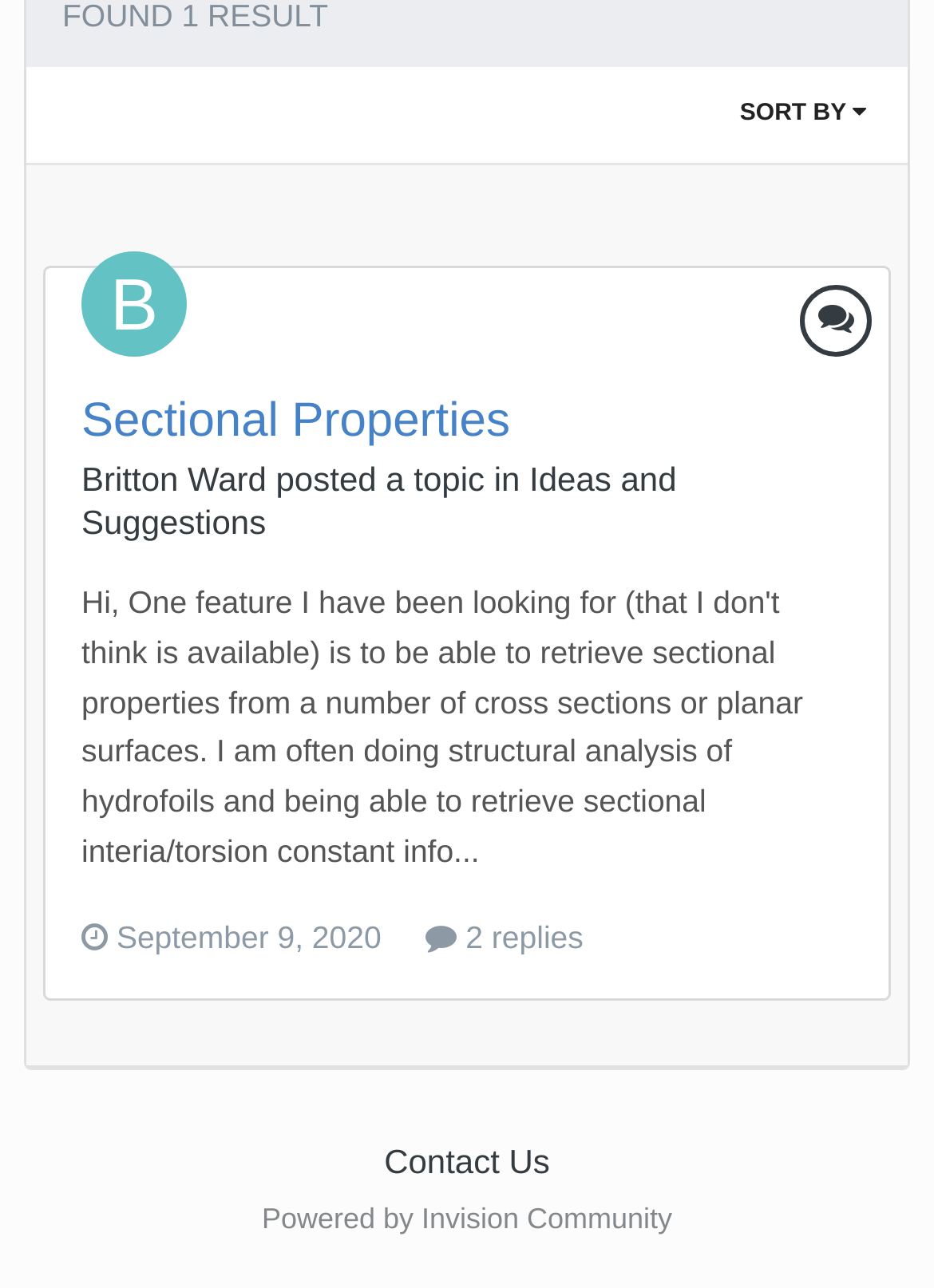Determine the bounding box coordinates for the HTML element mentioned in the following description: "September 9, 2020". The coordinates should be a list of four floats ranging from 0 to 1, represented as [left, top, right, bottom].

[0.087, 0.713, 0.408, 0.741]